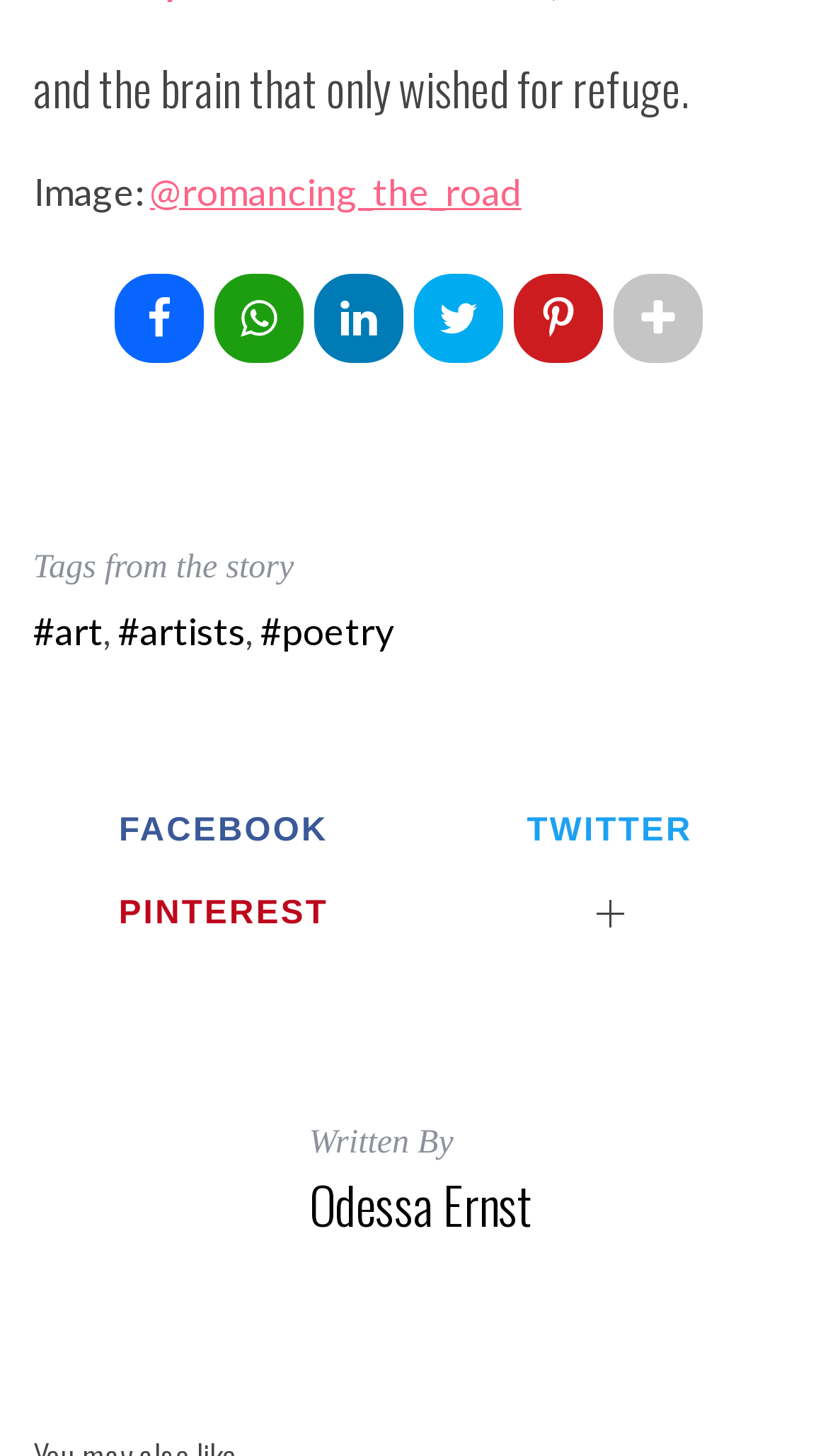Provide a brief response using a word or short phrase to this question:
How many social media links are there?

3